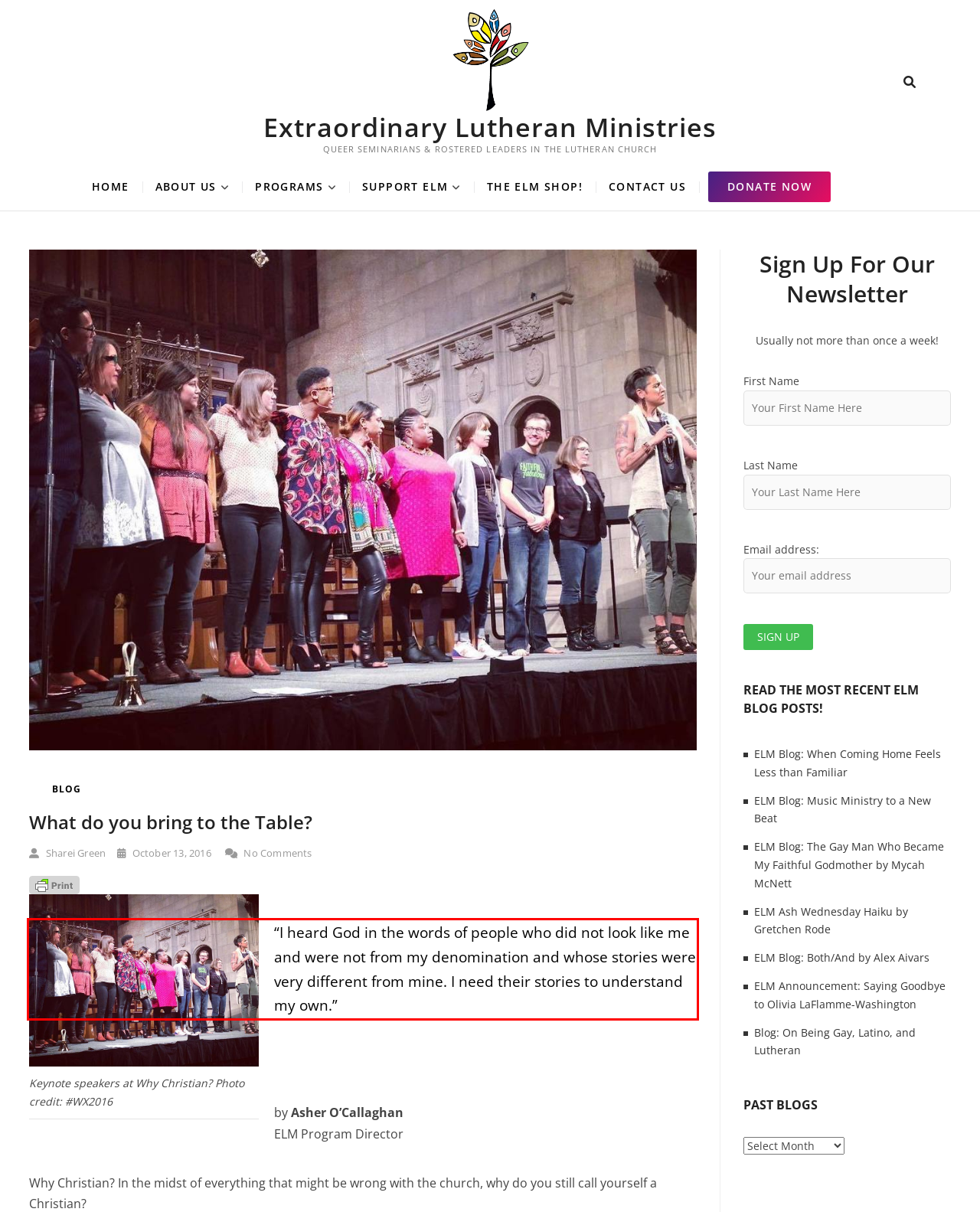Please analyze the screenshot of a webpage and extract the text content within the red bounding box using OCR.

“I heard God in the words of people who did not look like me and were not from my denomination and whose stories were very different from mine. I need their stories to understand my own.”